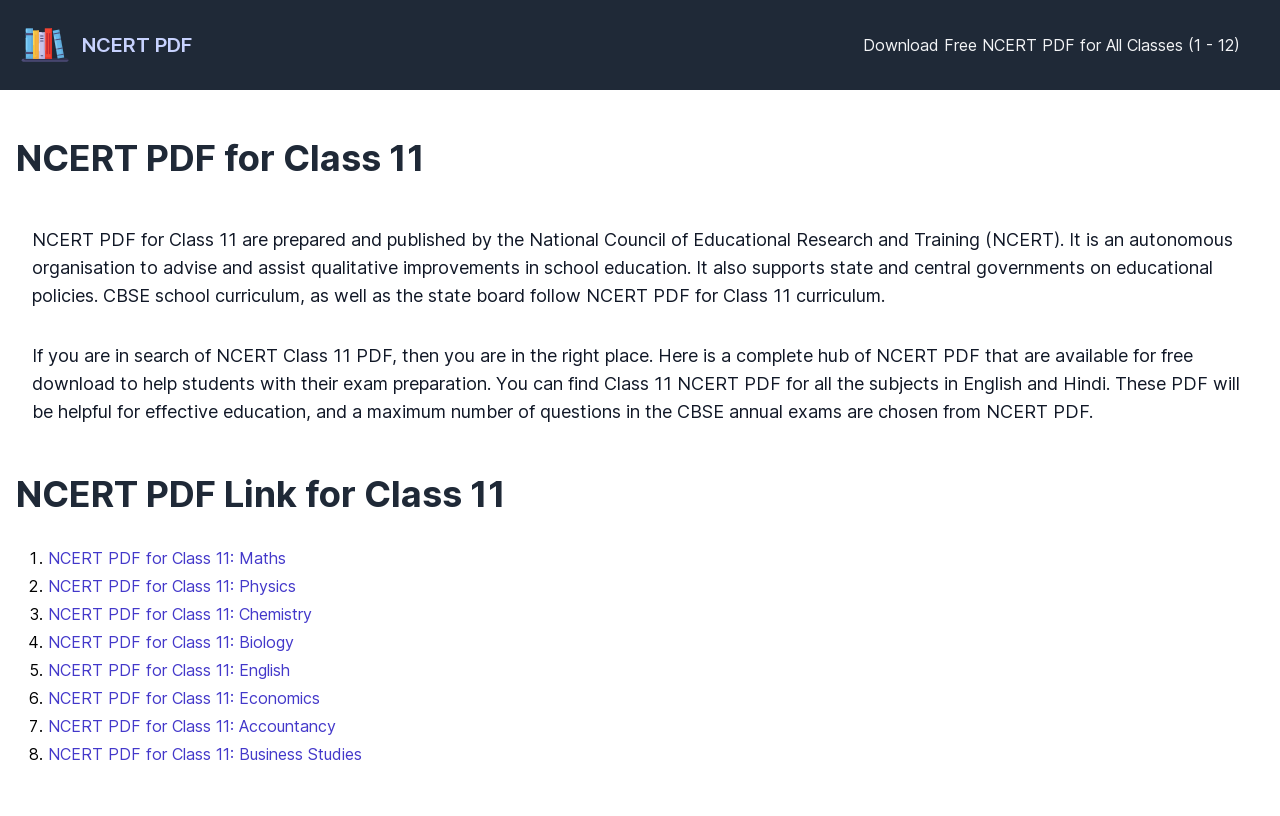Could you determine the bounding box coordinates of the clickable element to complete the instruction: "Download NCERT PDF for Class 11: Maths"? Provide the coordinates as four float numbers between 0 and 1, i.e., [left, top, right, bottom].

[0.038, 0.672, 0.223, 0.696]